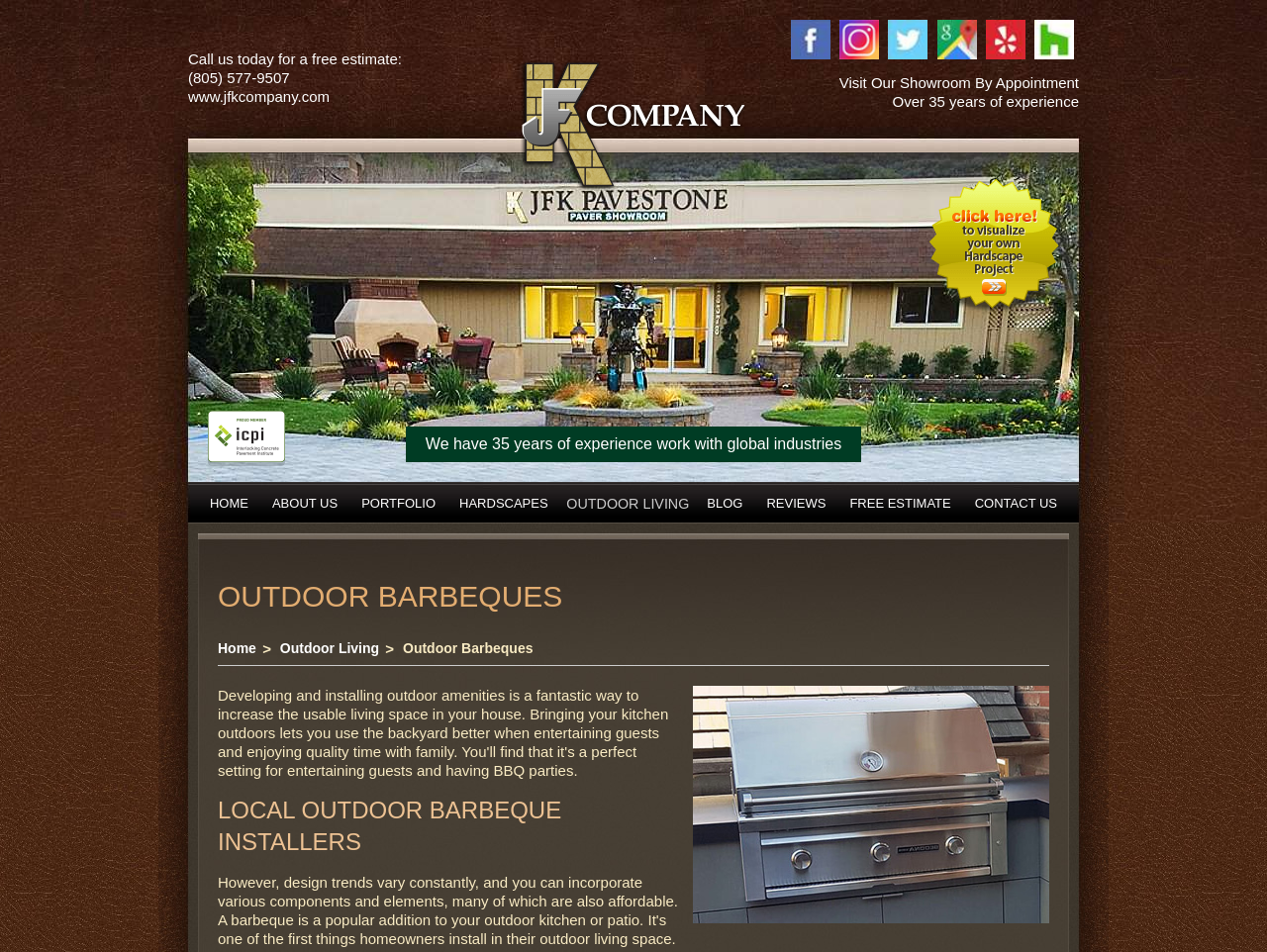Show me the bounding box coordinates of the clickable region to achieve the task as per the instruction: "View the company's portfolio".

[0.276, 0.506, 0.353, 0.549]